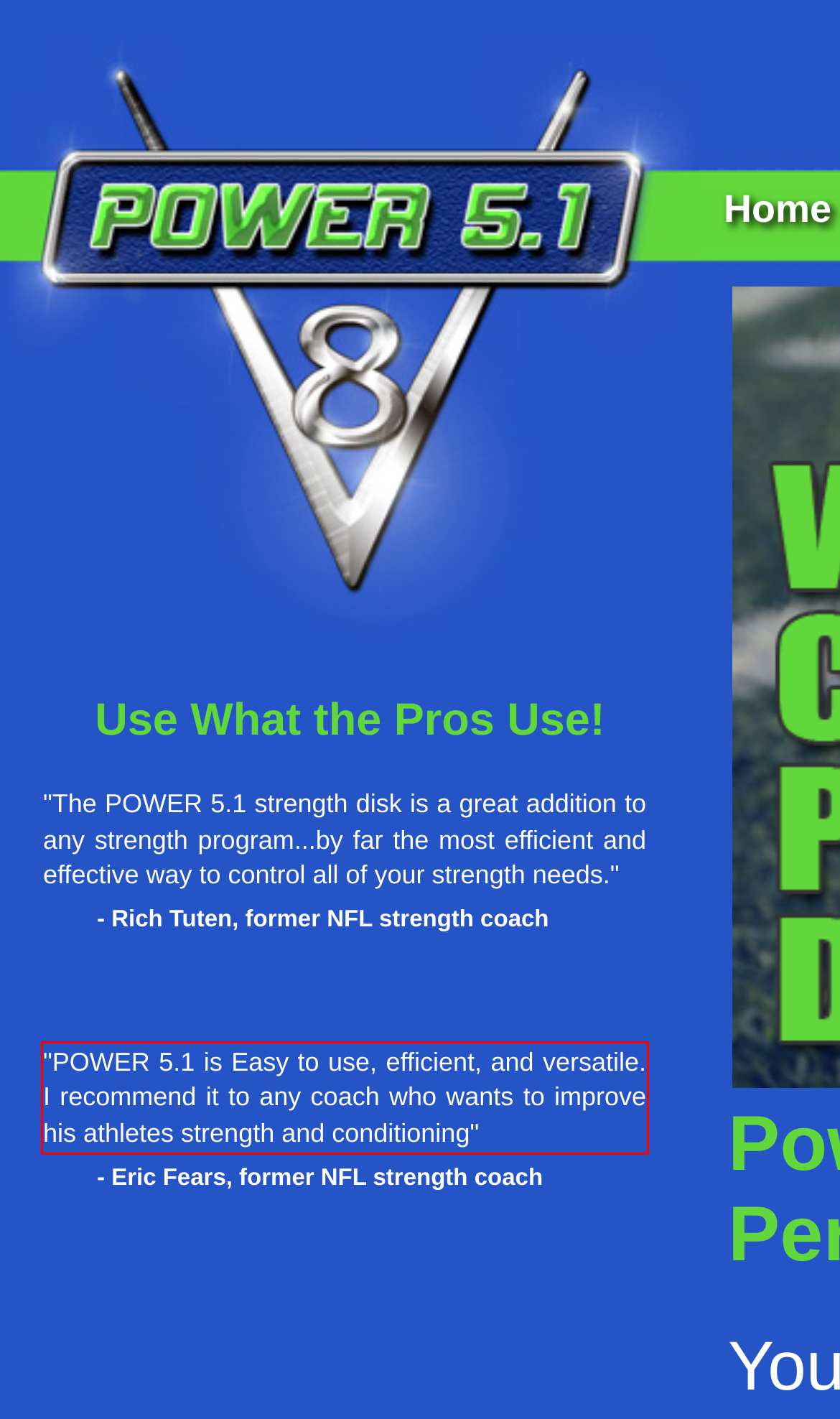Your task is to recognize and extract the text content from the UI element enclosed in the red bounding box on the webpage screenshot.

"POWER 5.1 is Easy to use, efficient, and versatile. I recommend it to any coach who wants to improve his athletes strength and conditioning"